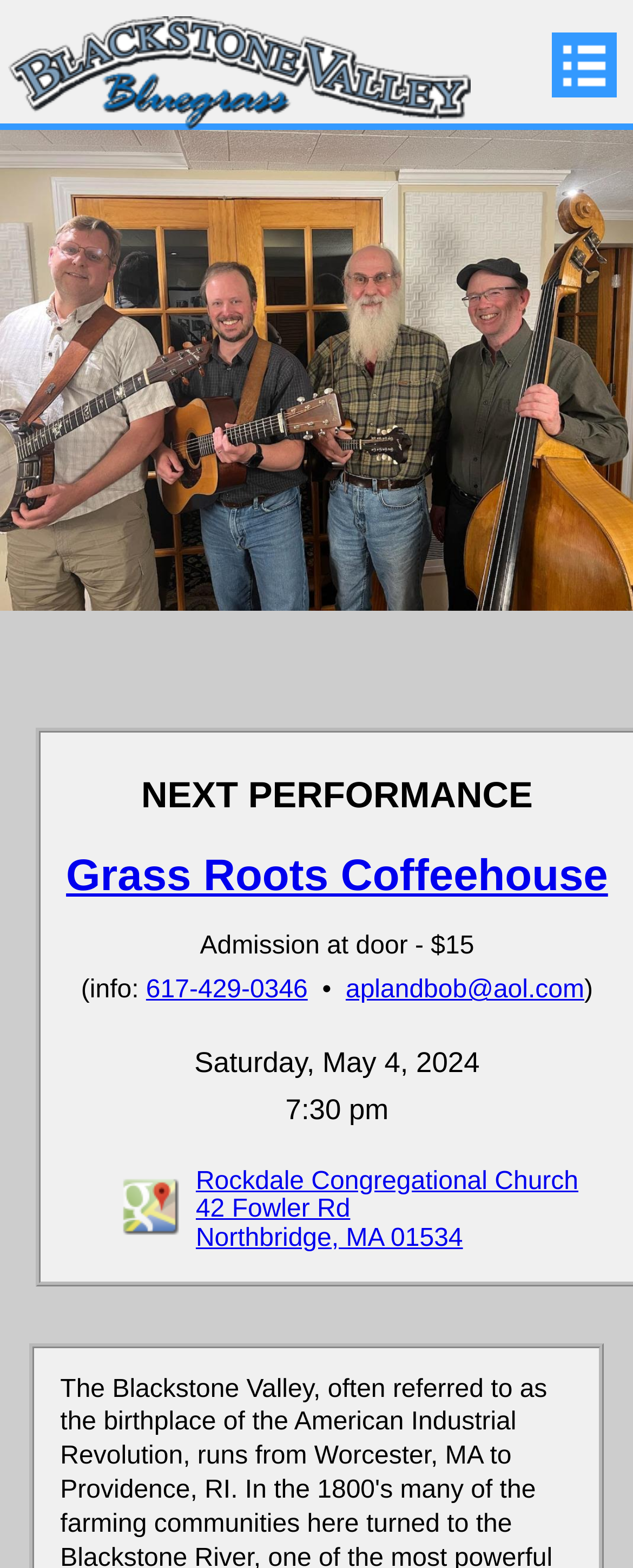What is the start time of the event?
Analyze the screenshot and provide a detailed answer to the question.

The start time of the event is mentioned in the time element with bounding box coordinates [0.451, 0.697, 0.614, 0.718], which contains the StaticText element '7:30 pm'.